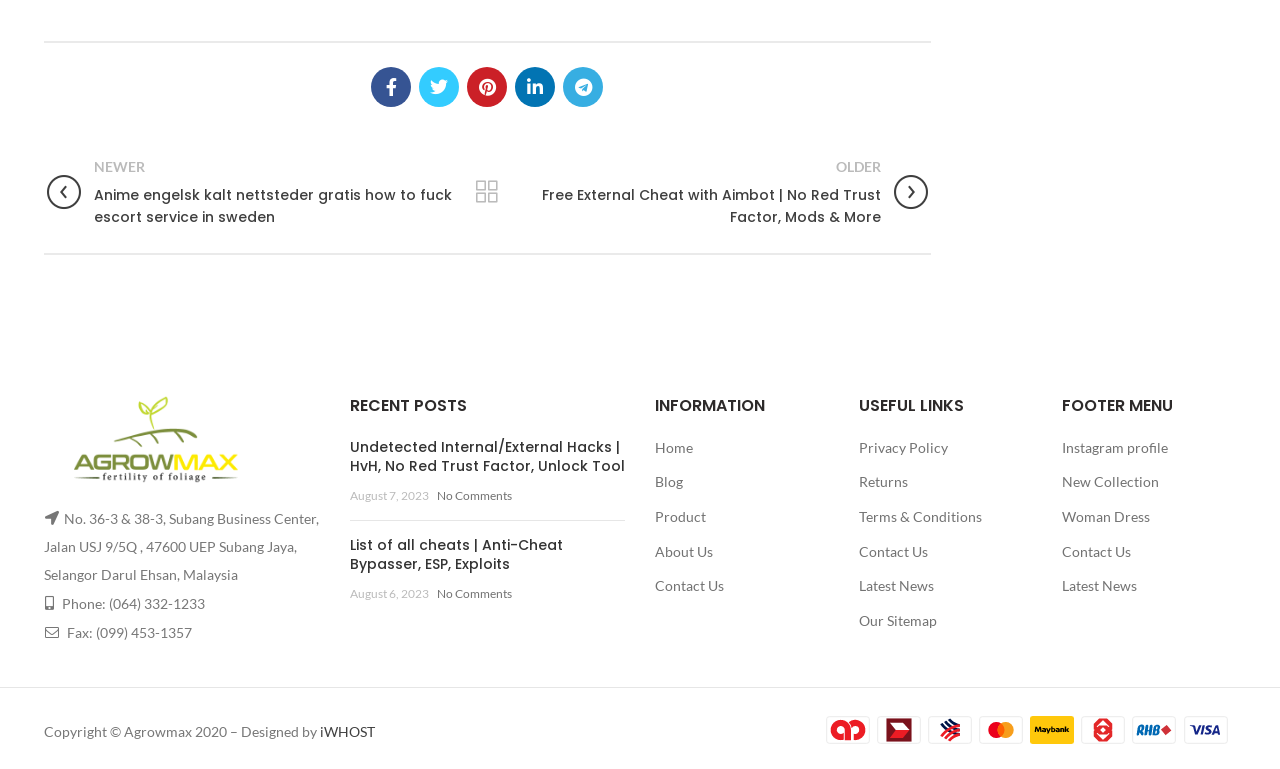Please give a succinct answer to the question in one word or phrase:
What is the title of the first recent post?

Undetected Internal/External Hacks | HvH, No Red Trust Factor, Unlock Tool